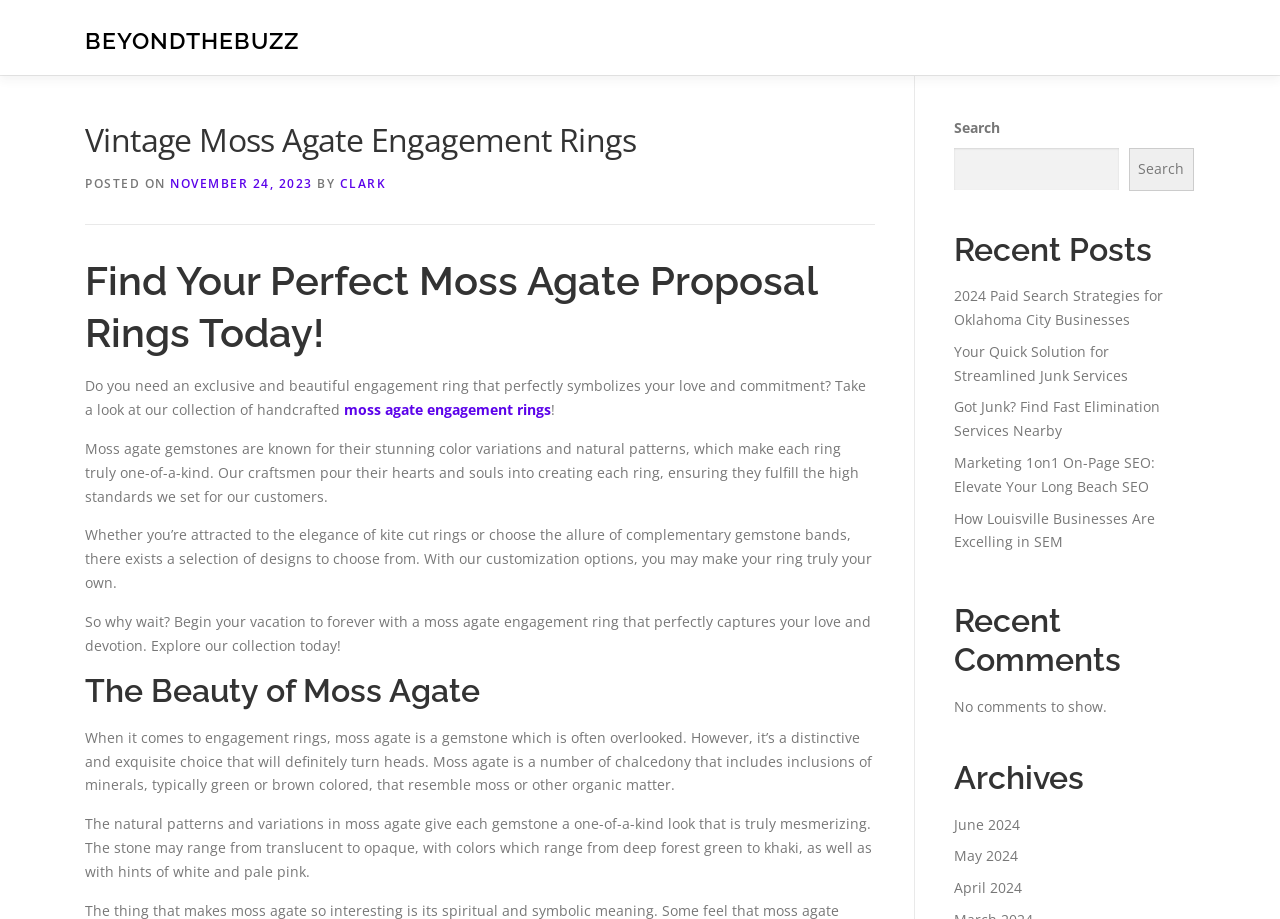Return the bounding box coordinates of the UI element that corresponds to this description: "June 2024". The coordinates must be given as four float numbers in the range of 0 and 1, [left, top, right, bottom].

[0.745, 0.886, 0.797, 0.907]